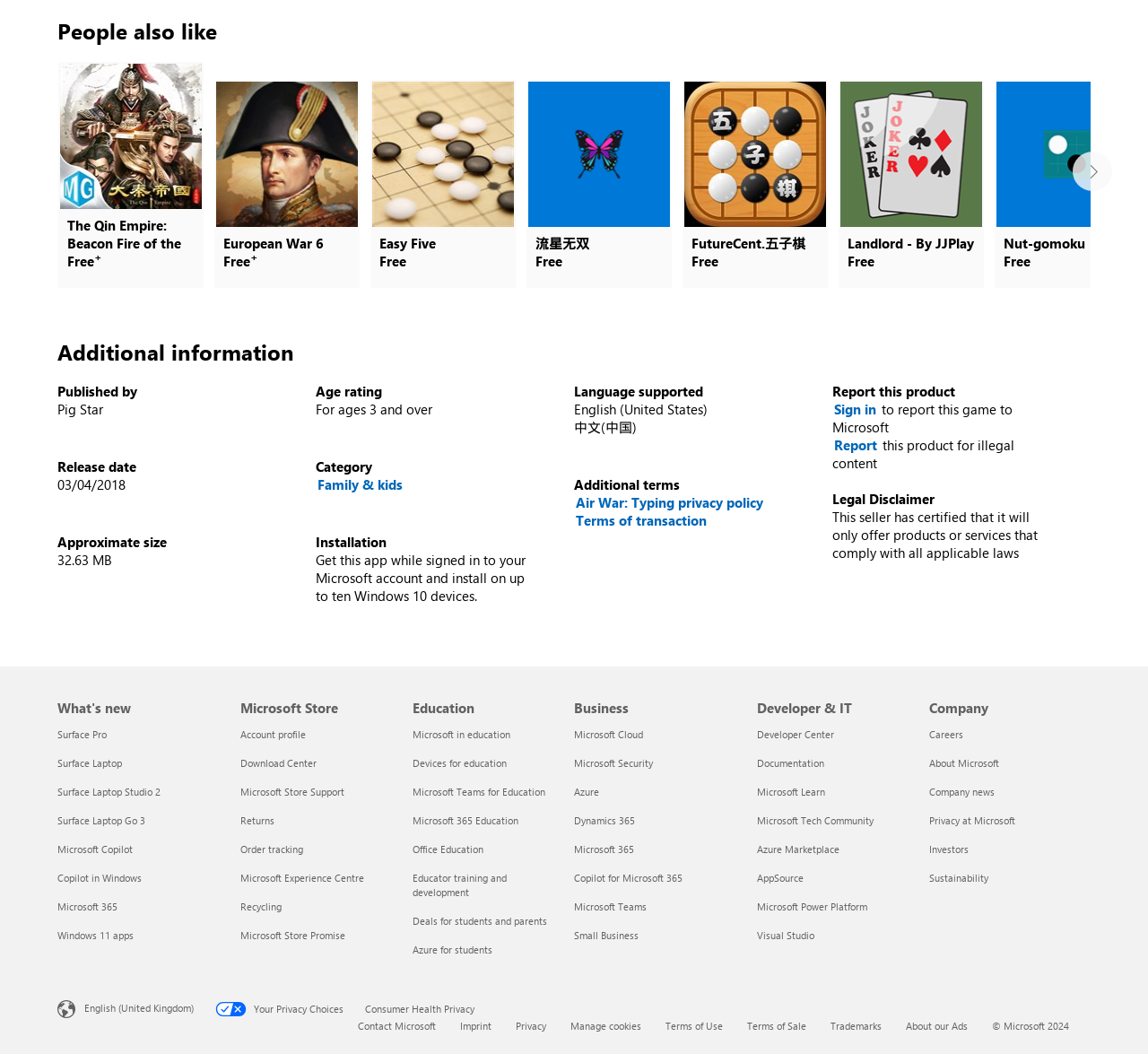Extract the bounding box coordinates for the HTML element that matches this description: "Copilot for Microsoft 365". The coordinates should be four float numbers between 0 and 1, i.e., [left, top, right, bottom].

[0.5, 0.826, 0.595, 0.839]